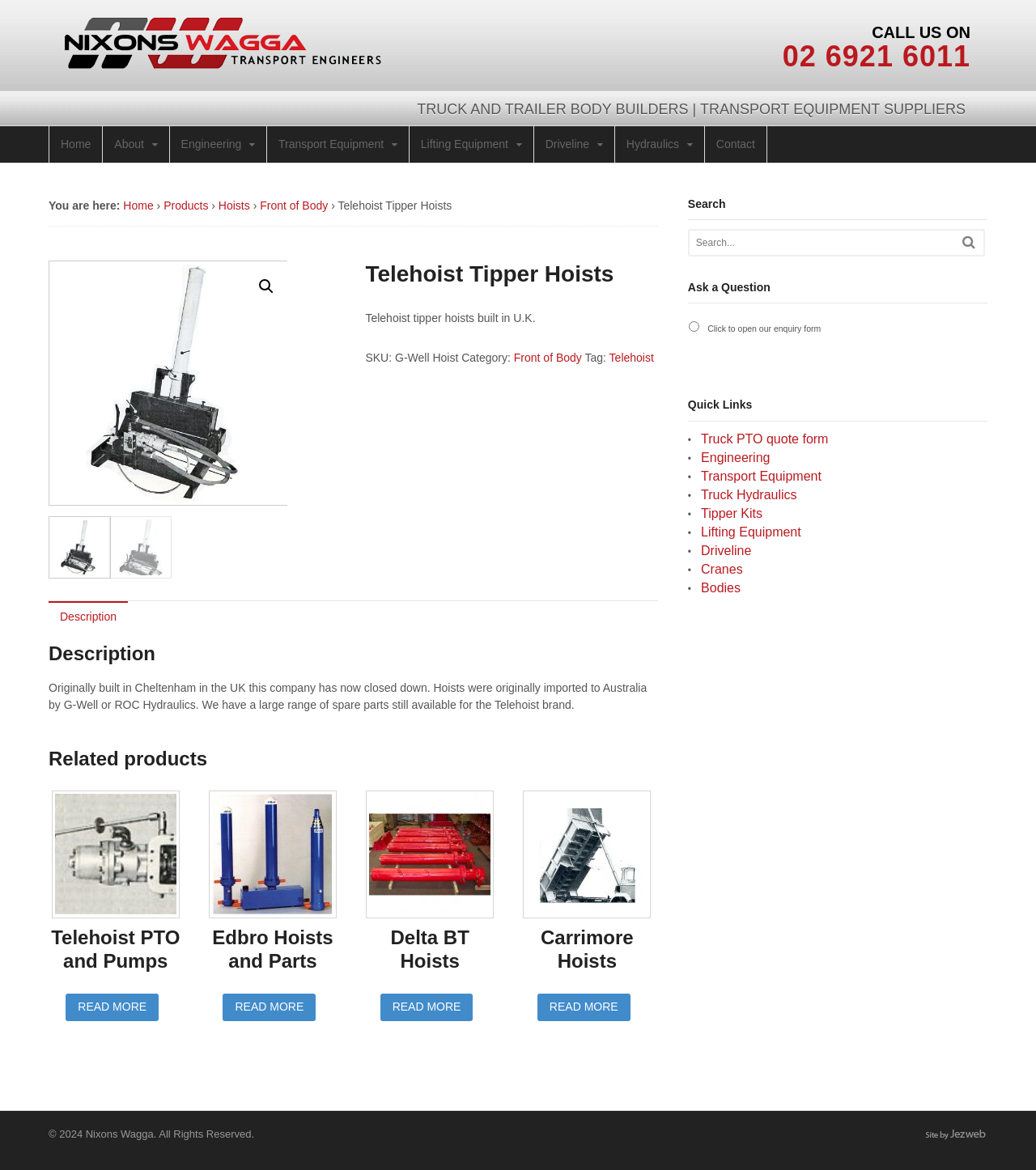Locate the bounding box coordinates of the clickable region to complete the following instruction: "Click the 'Home' link."

[0.048, 0.108, 0.099, 0.139]